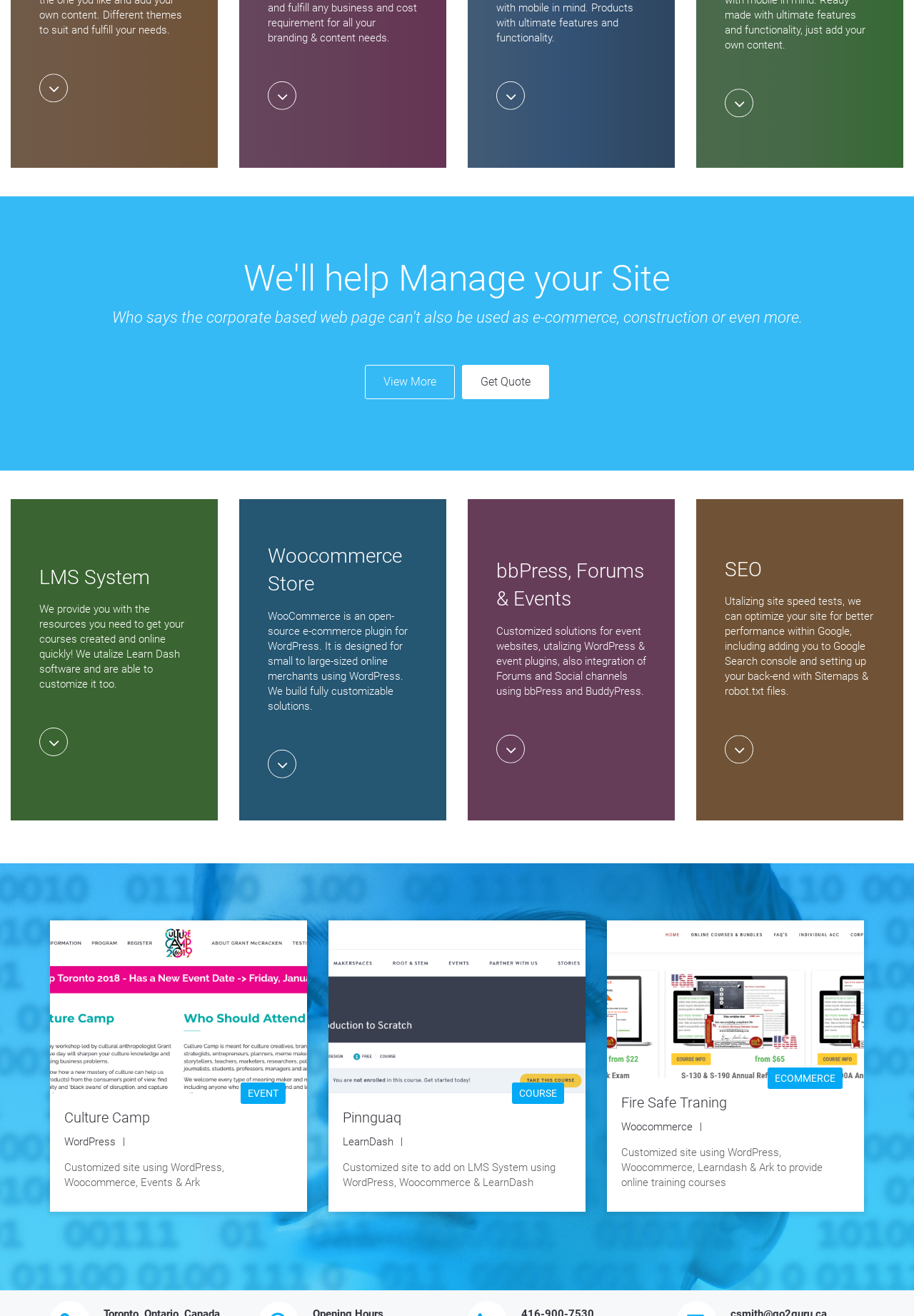Identify the bounding box coordinates for the region to click in order to carry out this instruction: "View Demo". Provide the coordinates using four float numbers between 0 and 1, formatted as [left, top, right, bottom].

[0.043, 0.056, 0.207, 0.078]